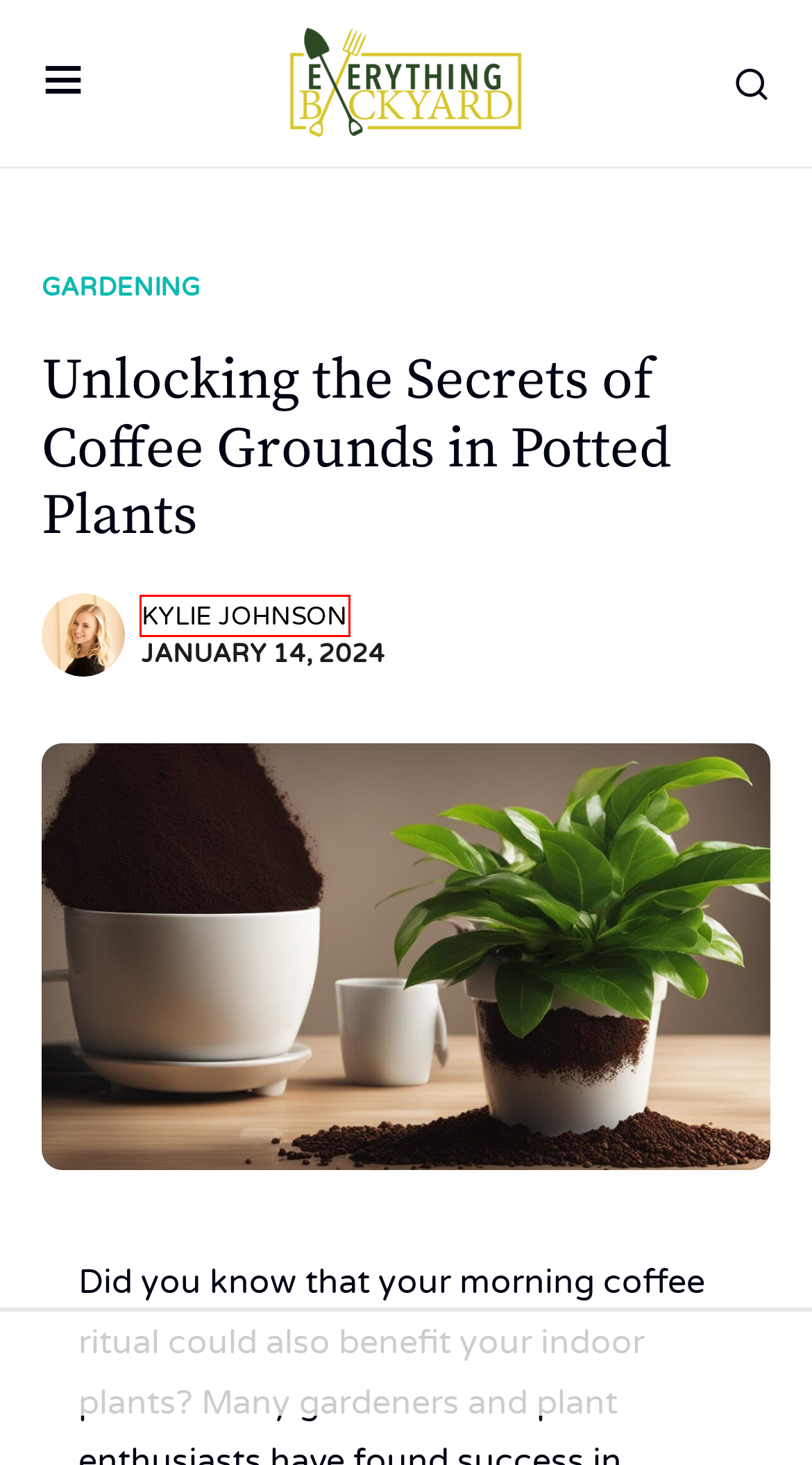Assess the screenshot of a webpage with a red bounding box and determine which webpage description most accurately matches the new page after clicking the element within the red box. Here are the options:
A. How To Clean An Electric Chainsaw
B. Gardening
C. Privacy Policy
D. 86 Types of Flowers You Need to Plant in Your Garden
E. Everything Backyard - Outdoor Guides To Make Your Backyard Great
F. Reviews
G. DIY
H. Kylie Johnson, Author at Everything Backyard

H